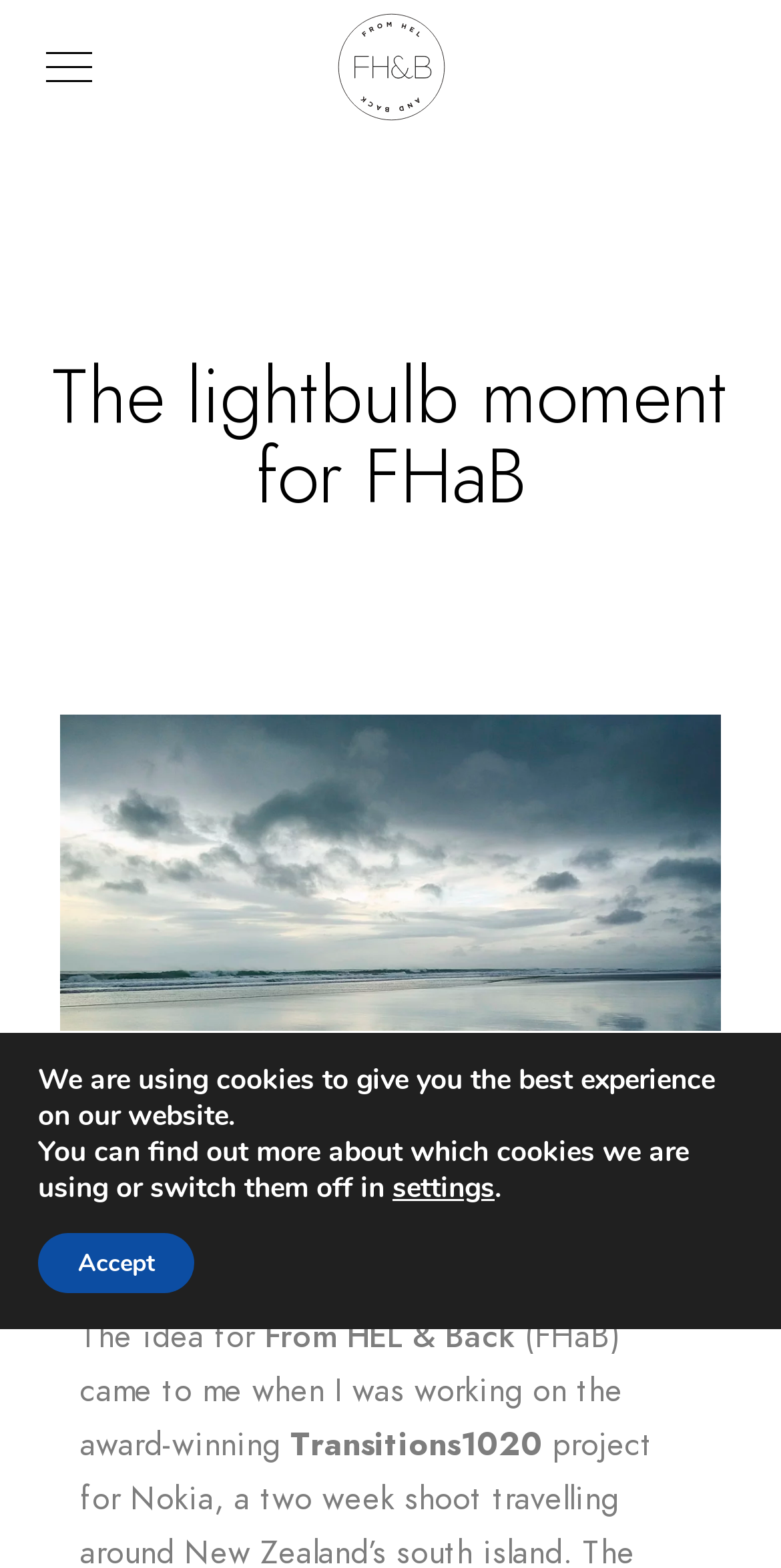What is the logo image located?
Please provide a detailed and comprehensive answer to the question.

The logo image has a bounding box coordinate of [0.422, 0.004, 0.578, 0.082], which indicates it is located at the top-left corner of the webpage.